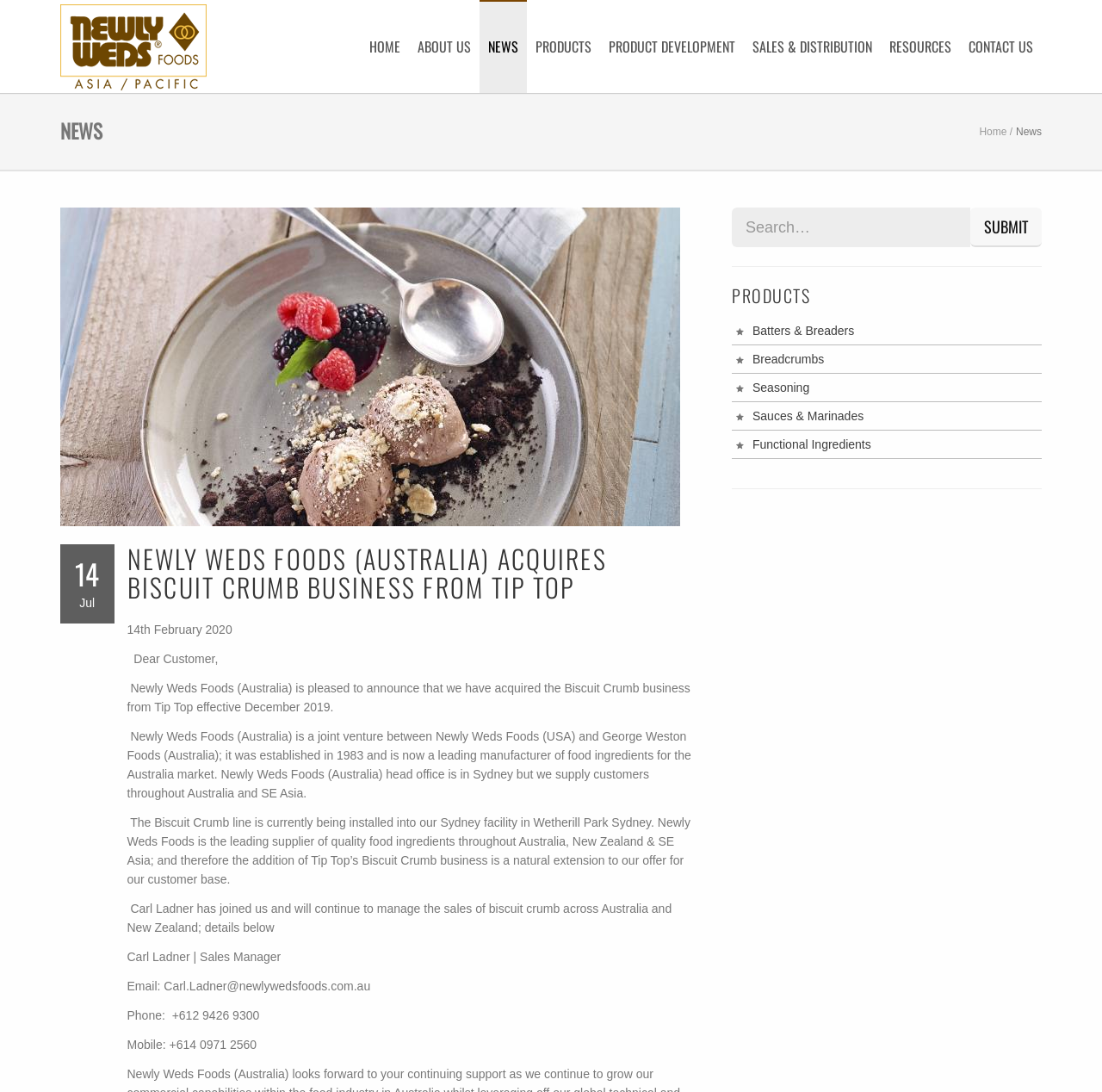Please specify the bounding box coordinates of the clickable section necessary to execute the following command: "Search for products".

[0.664, 0.19, 0.88, 0.226]